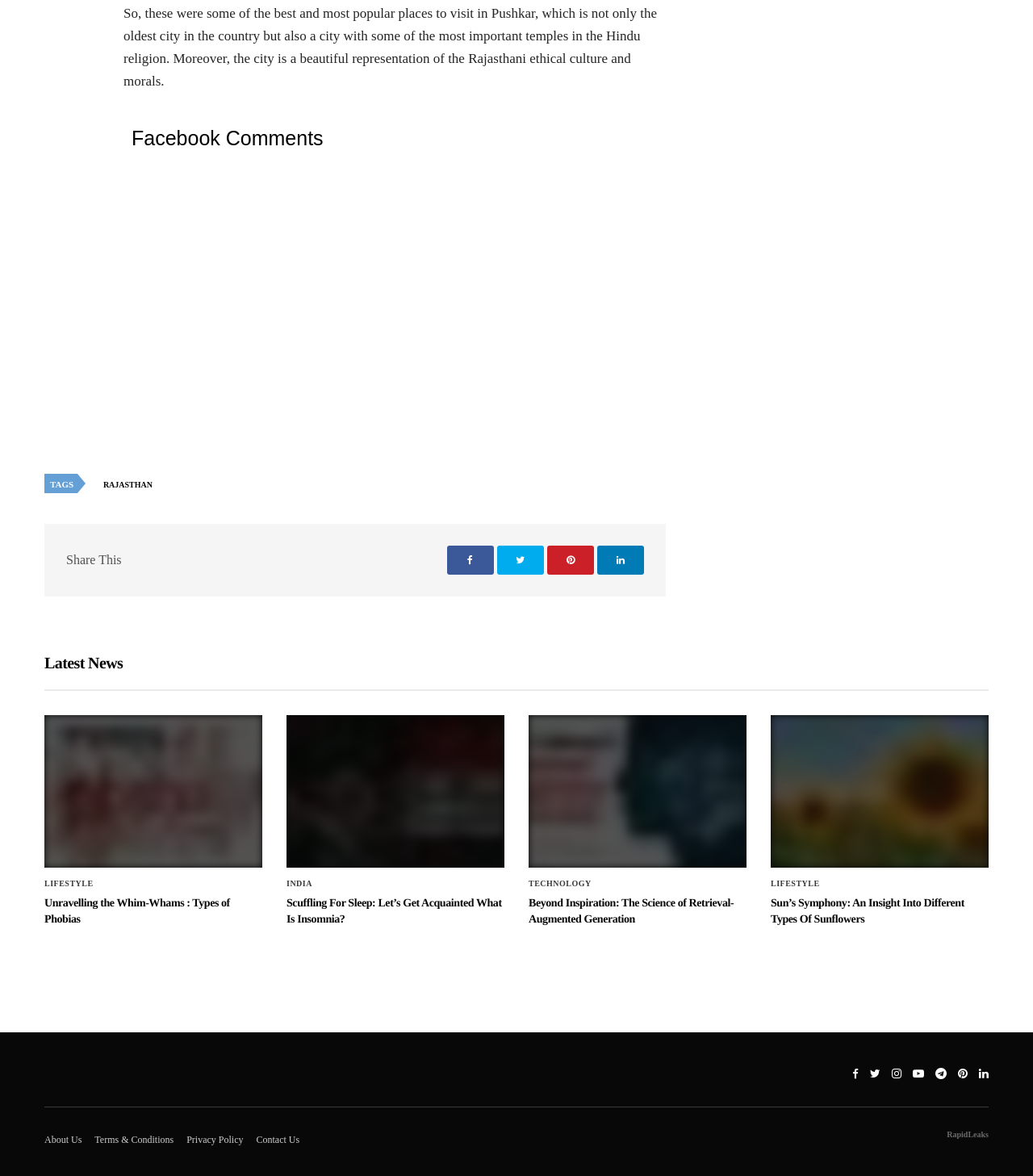Return the bounding box coordinates of the UI element that corresponds to this description: "Terms & Conditions". The coordinates must be given as four float numbers in the range of 0 and 1, [left, top, right, bottom].

[0.092, 0.964, 0.168, 0.974]